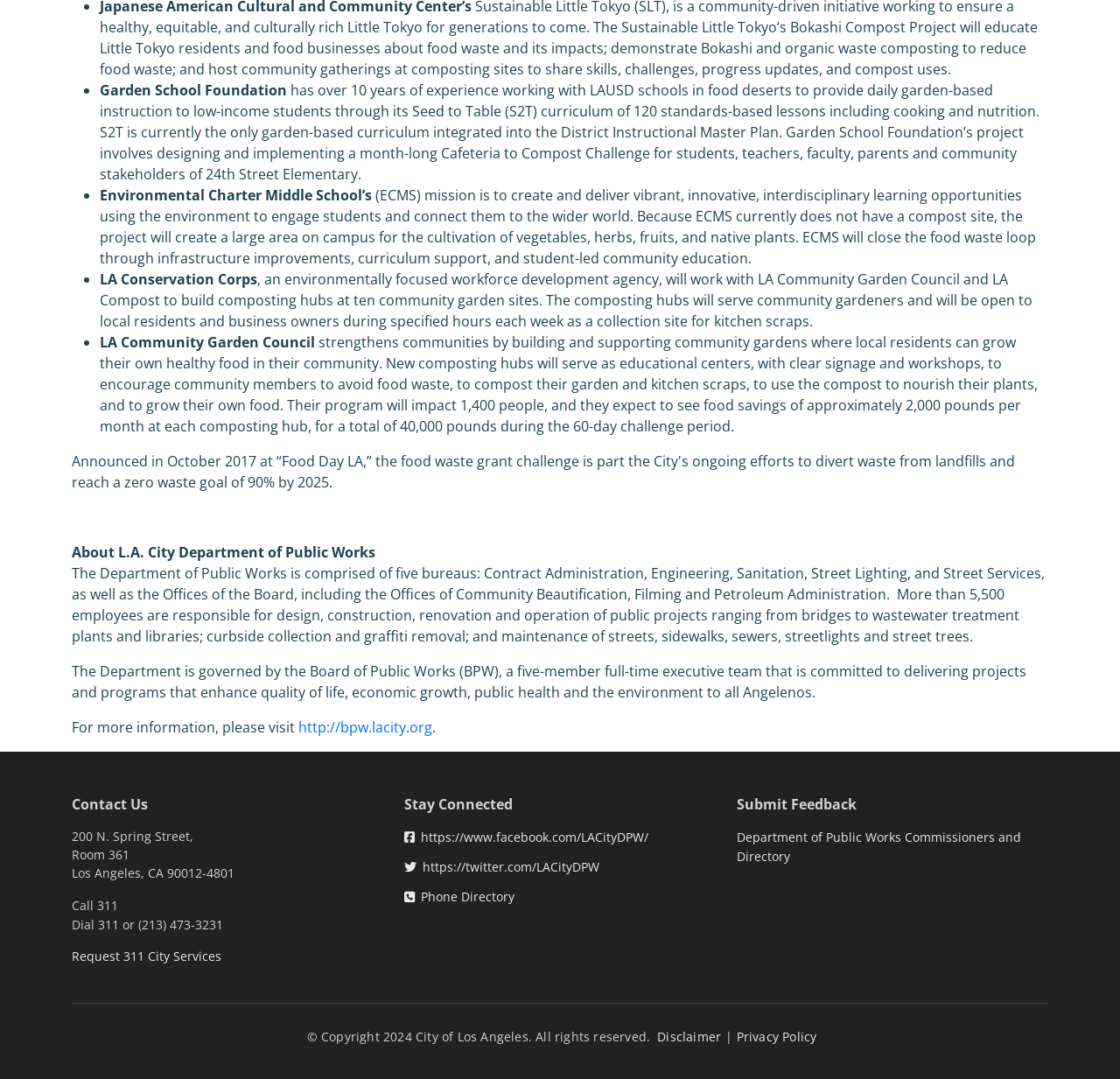How many bureaus does the Department of Public Works comprise?
Refer to the image and respond with a one-word or short-phrase answer.

five